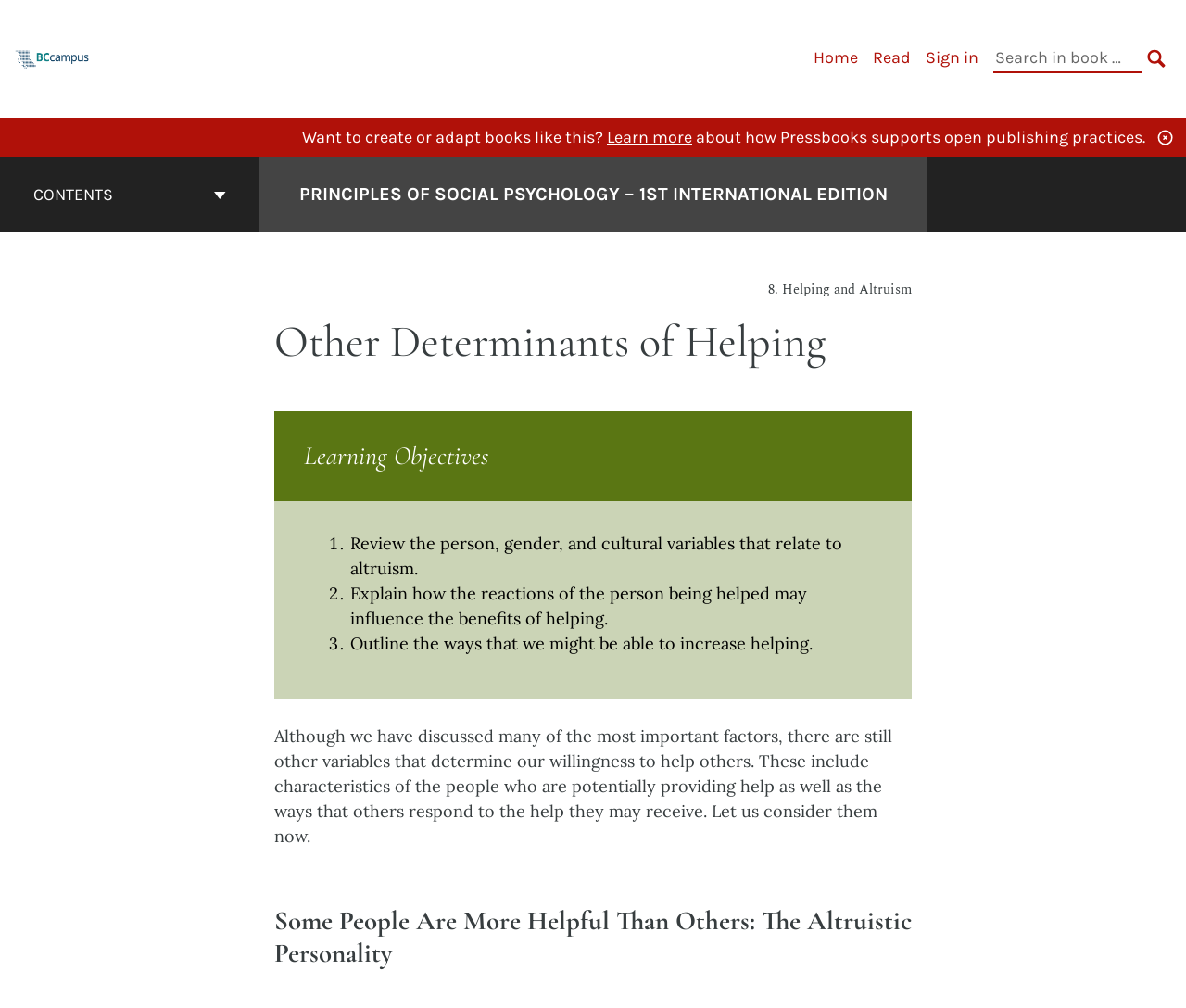Can you identify the bounding box coordinates of the clickable region needed to carry out this instruction: 'Search in book'? The coordinates should be four float numbers within the range of 0 to 1, stated as [left, top, right, bottom].

[0.838, 0.044, 0.962, 0.073]